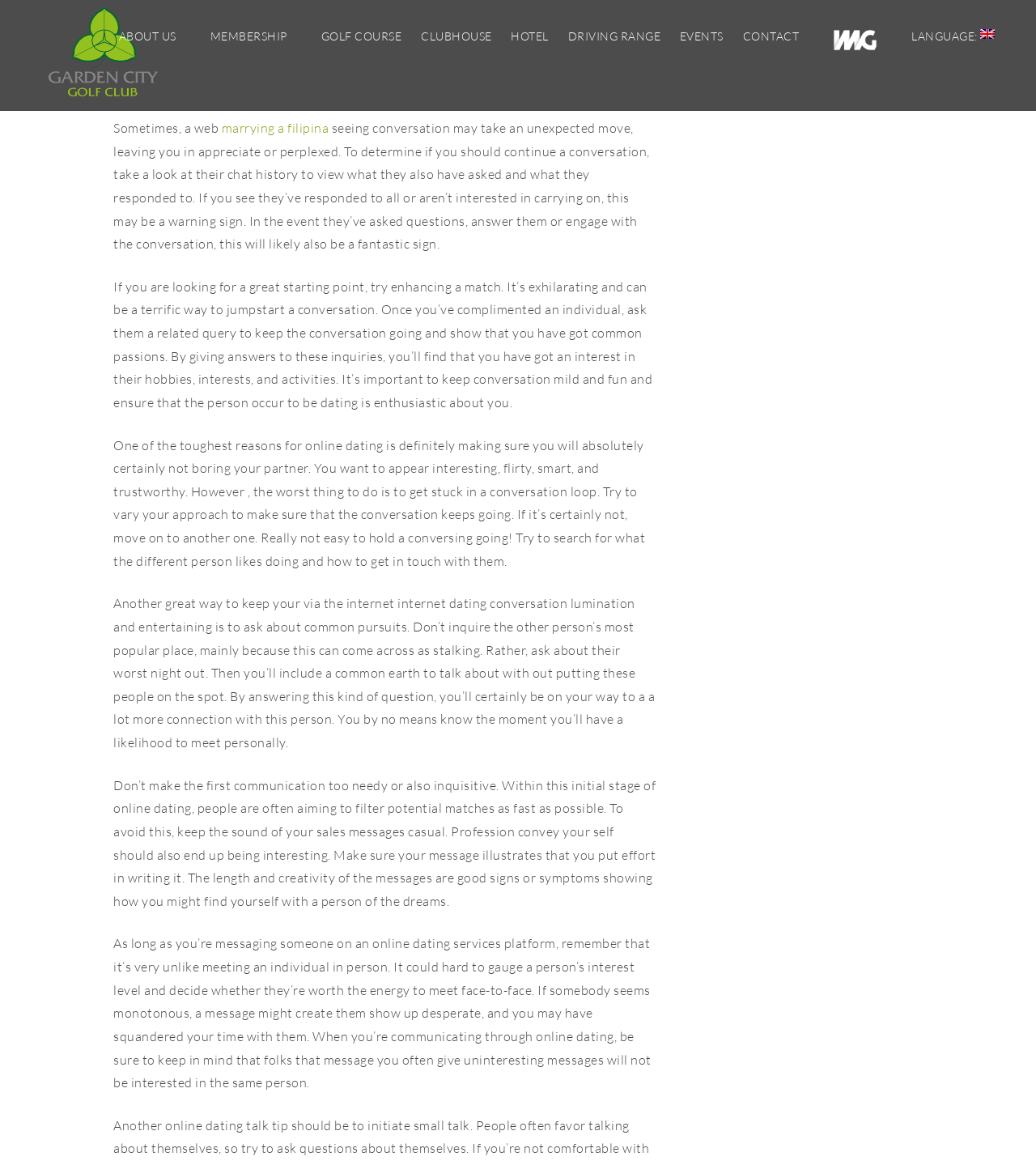Determine the bounding box coordinates of the element that should be clicked to execute the following command: "Click the marrying a filipina link".

[0.214, 0.103, 0.317, 0.117]